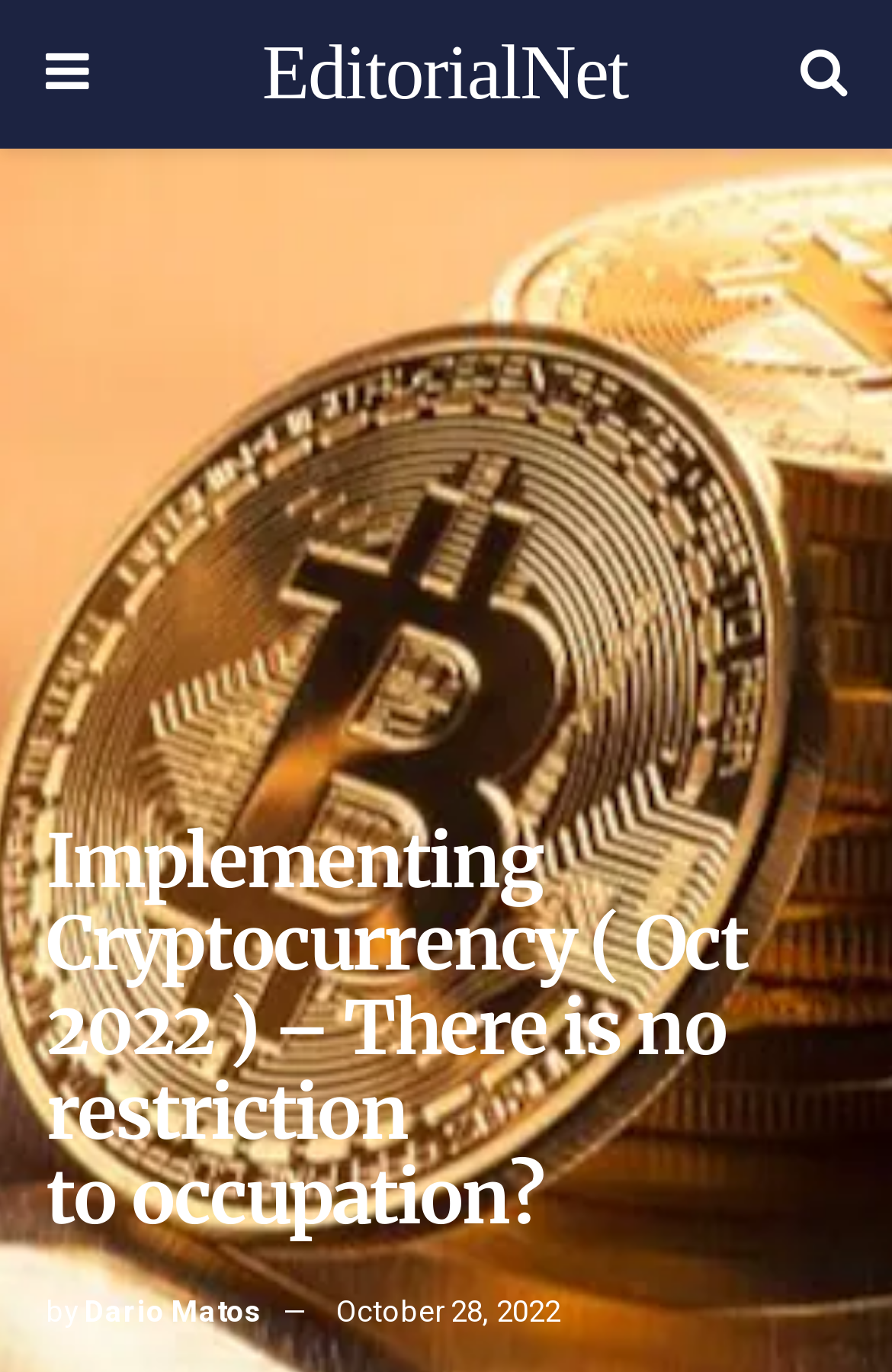Generate a thorough explanation of the webpage's elements.

The webpage appears to be an article or blog post about implementing cryptocurrency, with a focus on its revolutionary and forward-thinking approach to financial transactions. 

At the top left of the page, there is a link with a icon, followed by a link to "EditorialNet" positioned to its right. On the opposite side, at the top right, there is another link with a different icon. 

Below these links, the main heading "Implementing Cryptocurrency (Oct 2022) – There is no restriction to occupation?" is prominently displayed, spanning almost the entire width of the page. 

At the bottom of the page, there is a section with information about the article's author and publication date. The text "by" is followed by a link to the author's name, "Dario Matos", and then a link to the publication date, "October 28, 2022".